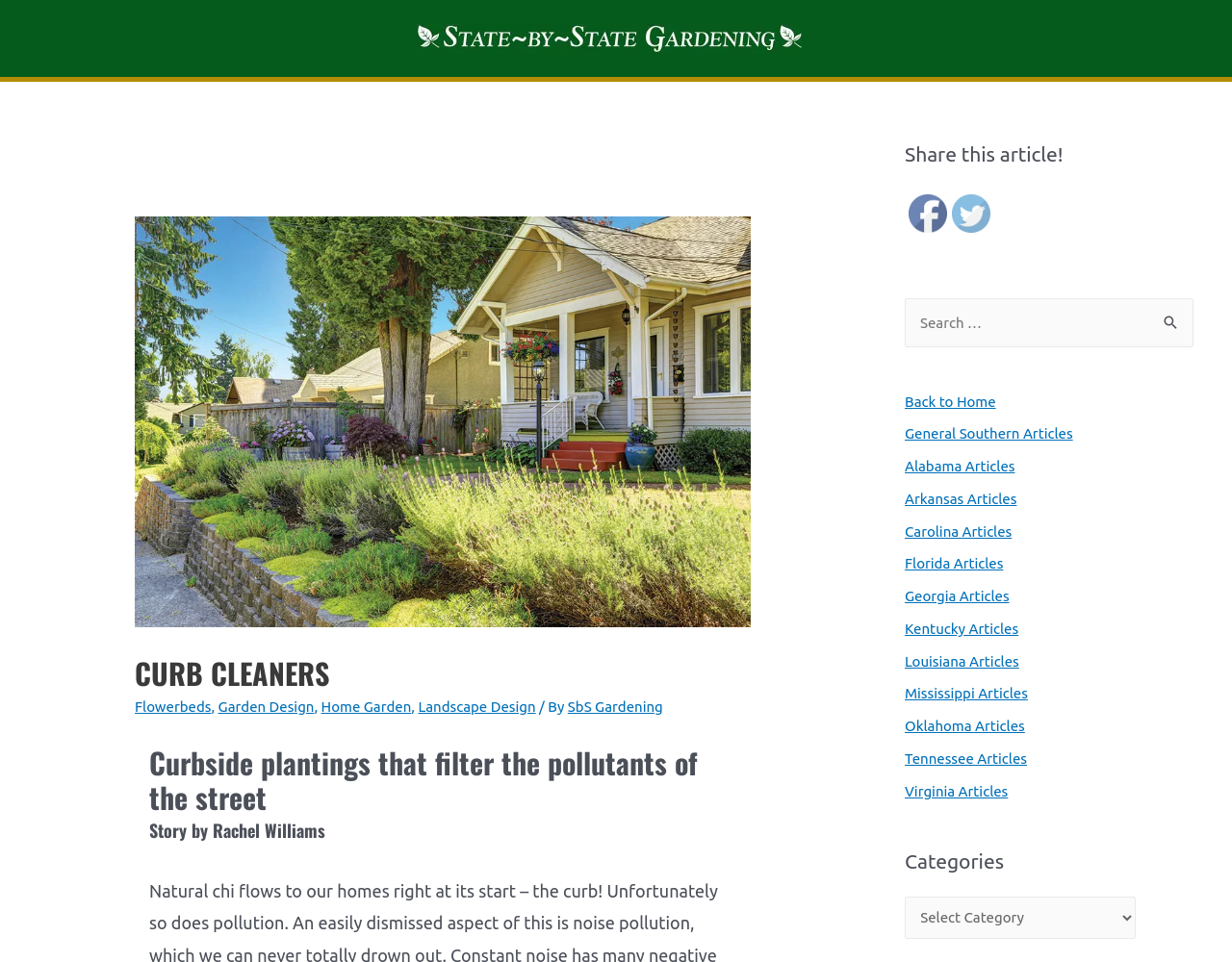Refer to the image and provide a thorough answer to this question:
What is the name of the website?

I determined the answer by looking at the link element with the text 'SbS Gardening' at the top of the webpage, which suggests that it is the name of the website.